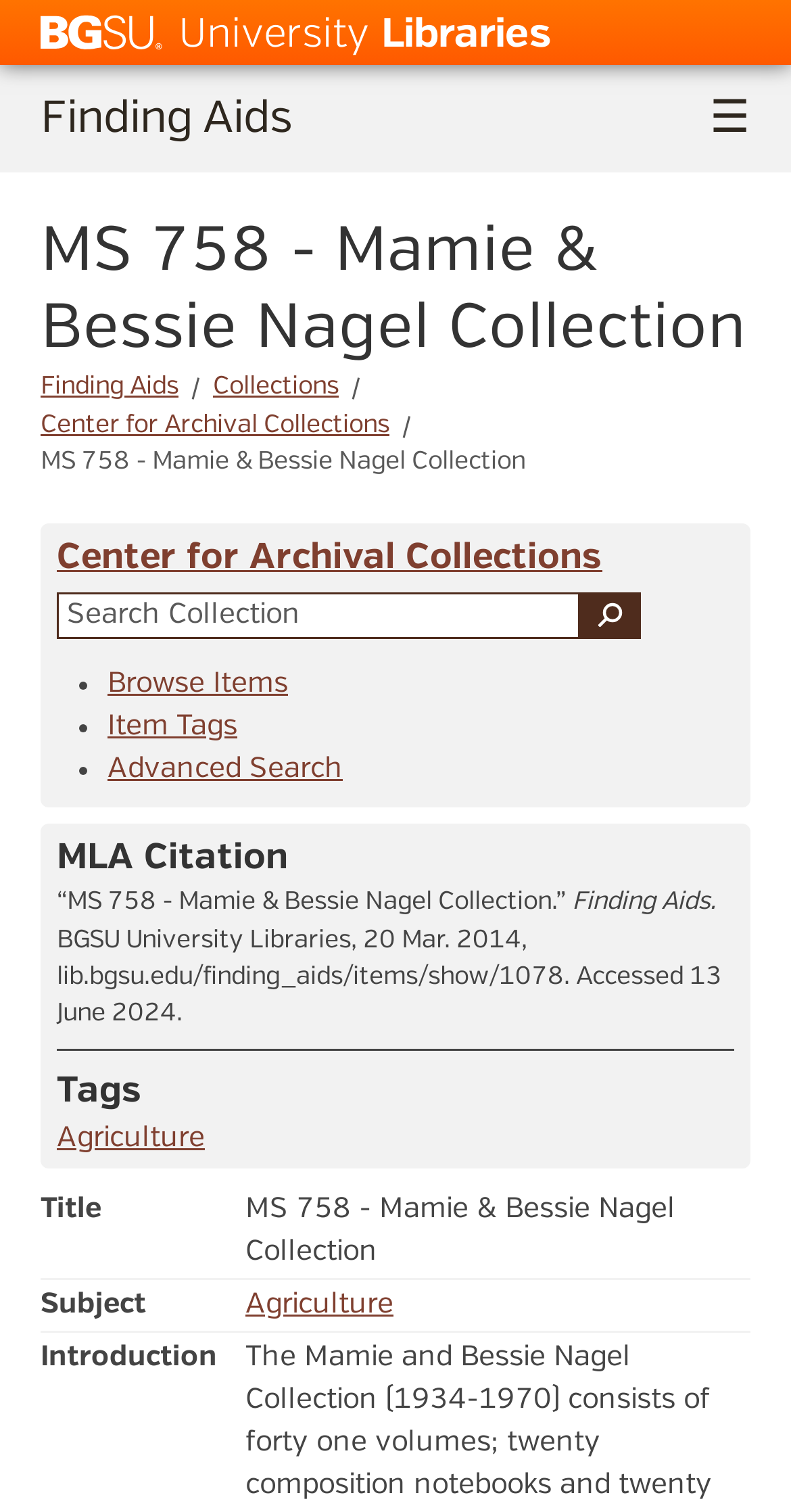What is the name of the collection? Based on the image, give a response in one word or a short phrase.

Mamie & Bessie Nagel Collection